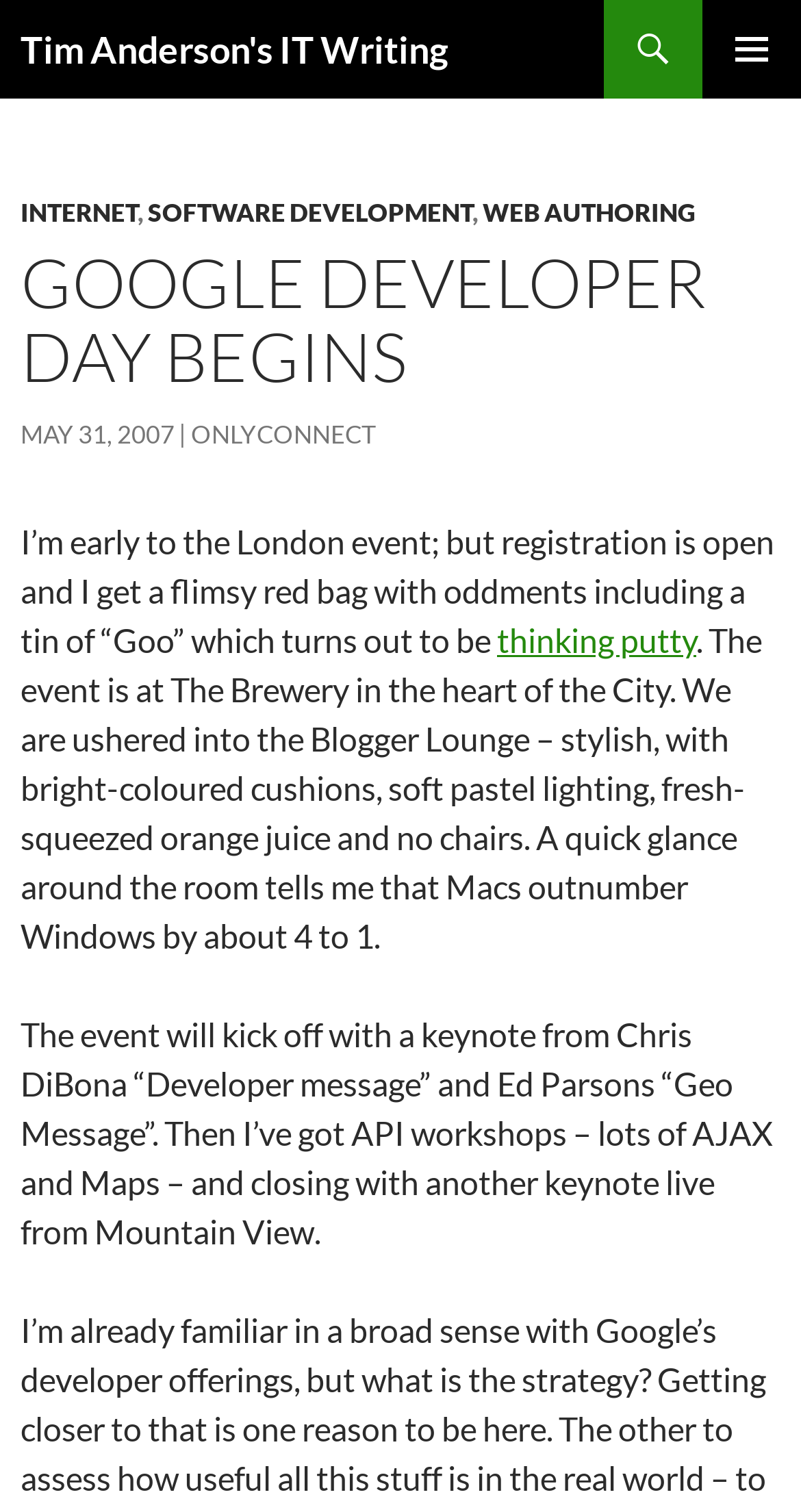How many API workshops are mentioned?
Look at the image and respond with a single word or a short phrase.

One